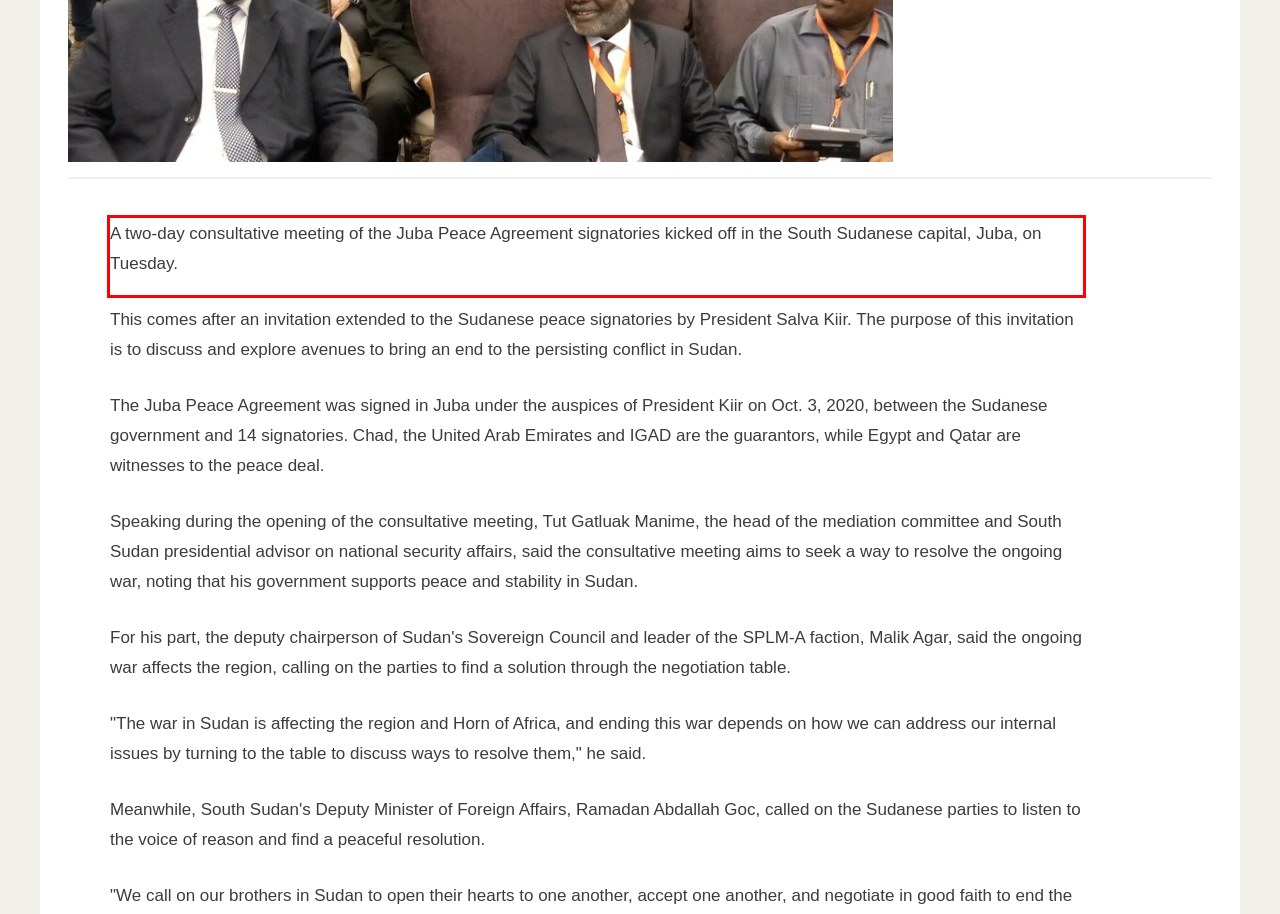Examine the screenshot of the webpage, locate the red bounding box, and perform OCR to extract the text contained within it.

A two-day consultative meeting of the Juba Peace Agreement signatories kicked off in the South Sudanese capital, Juba, on Tuesday.